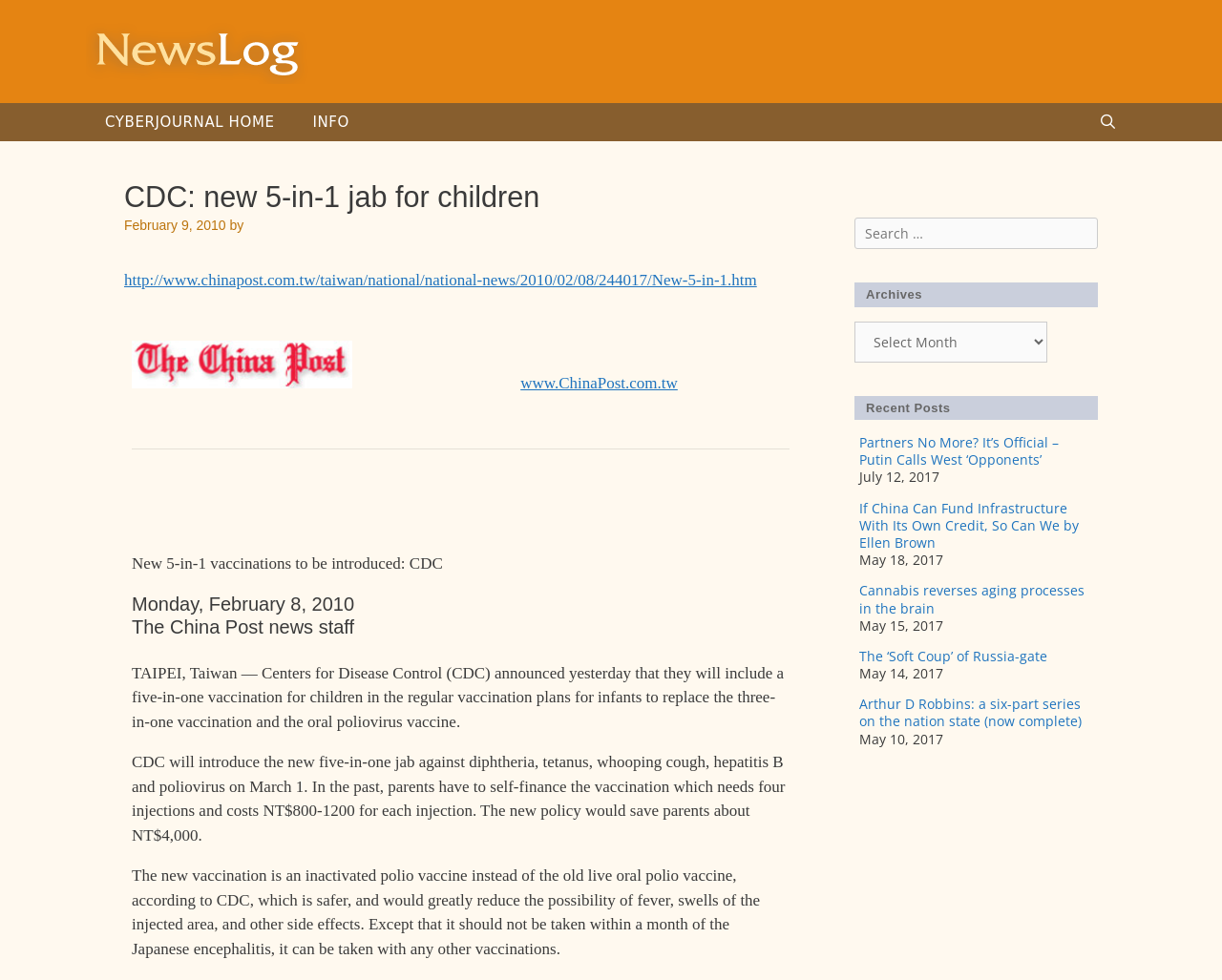Provide a short answer to the following question with just one word or phrase: What is the date of the news article?

February 9, 2010